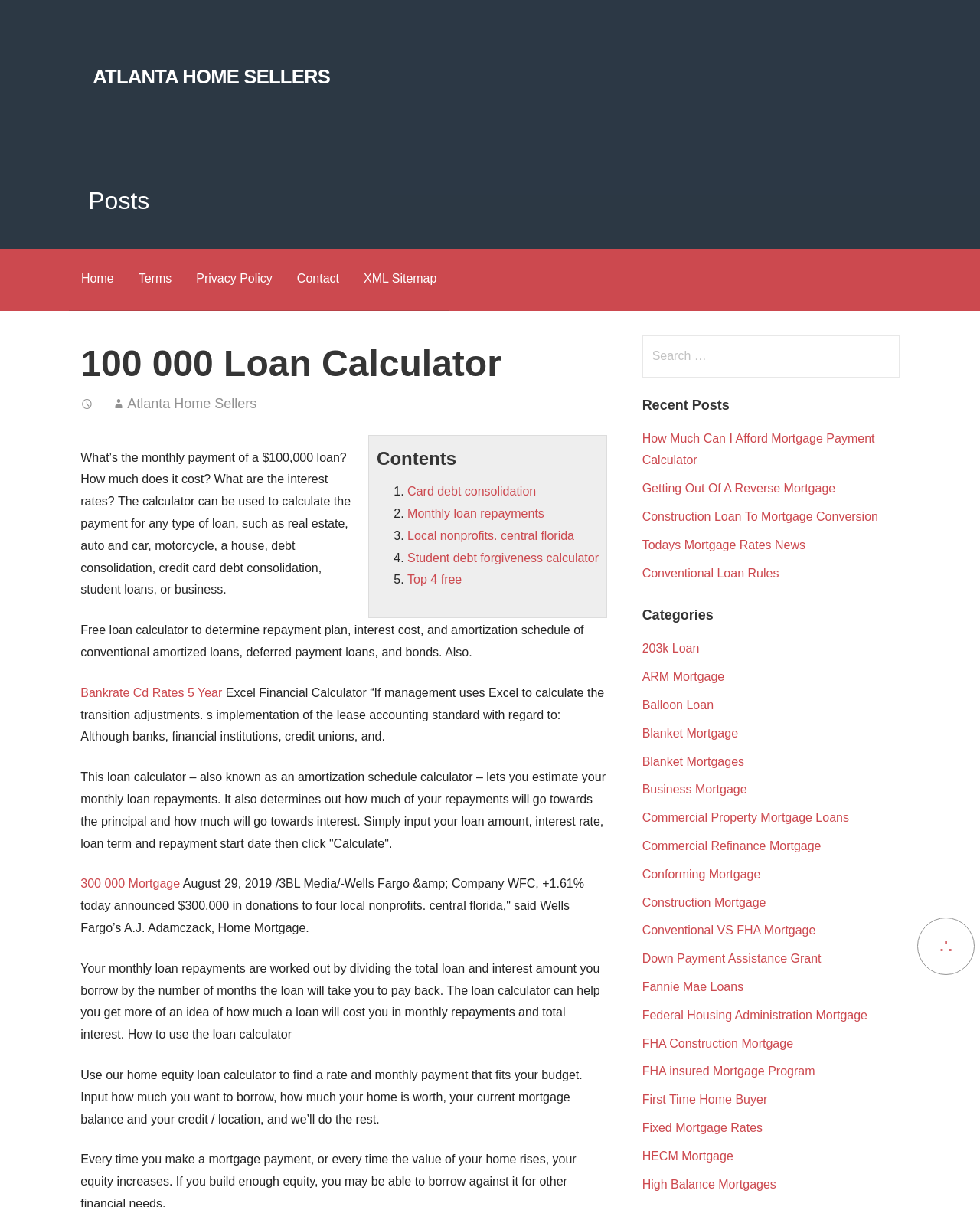Locate the bounding box coordinates of the area that needs to be clicked to fulfill the following instruction: "View 'Recent Posts'". The coordinates should be in the format of four float numbers between 0 and 1, namely [left, top, right, bottom].

[0.655, 0.328, 0.918, 0.344]